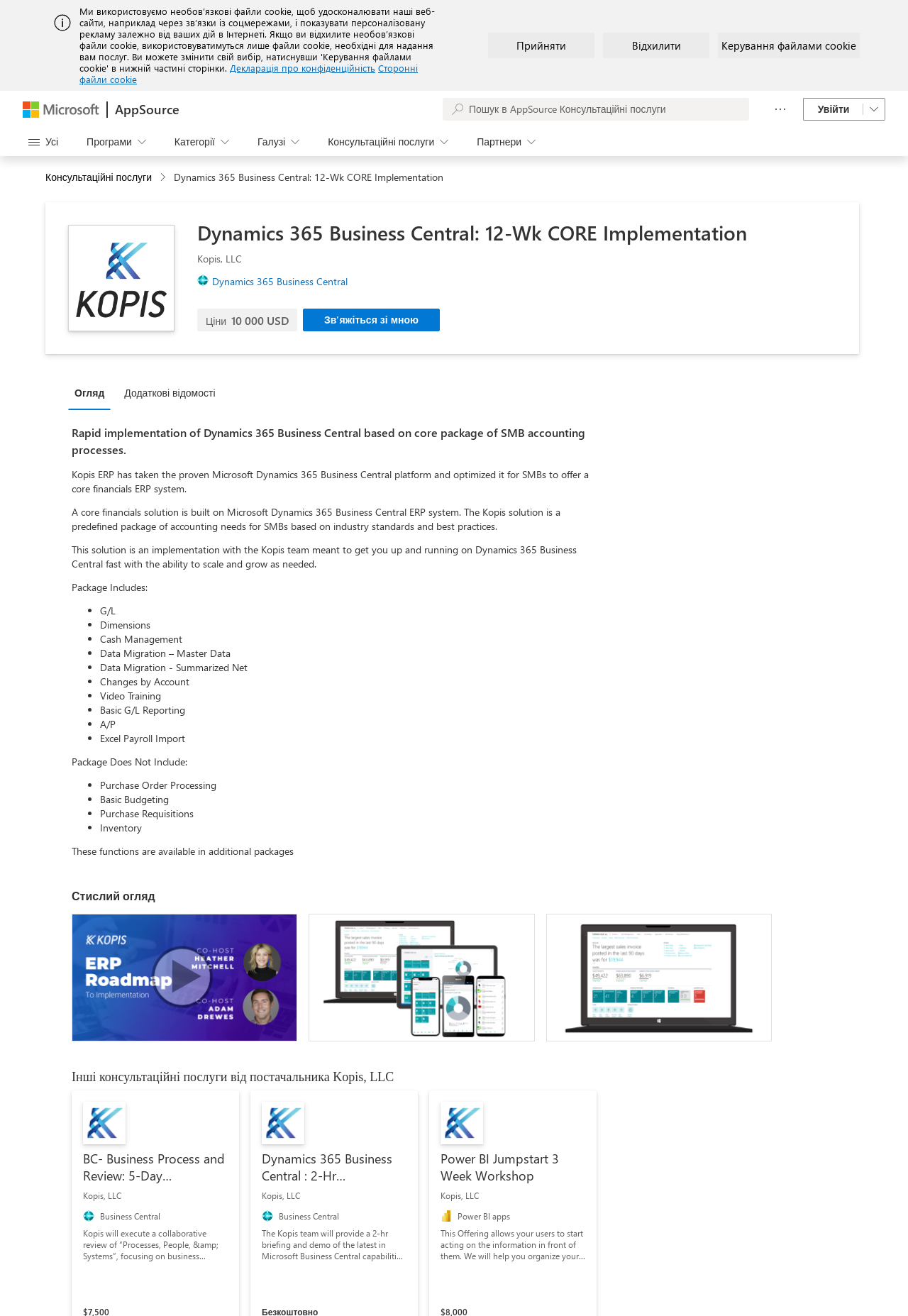Calculate the bounding box coordinates of the UI element given the description: "name="your-name" placeholder="Name"".

None